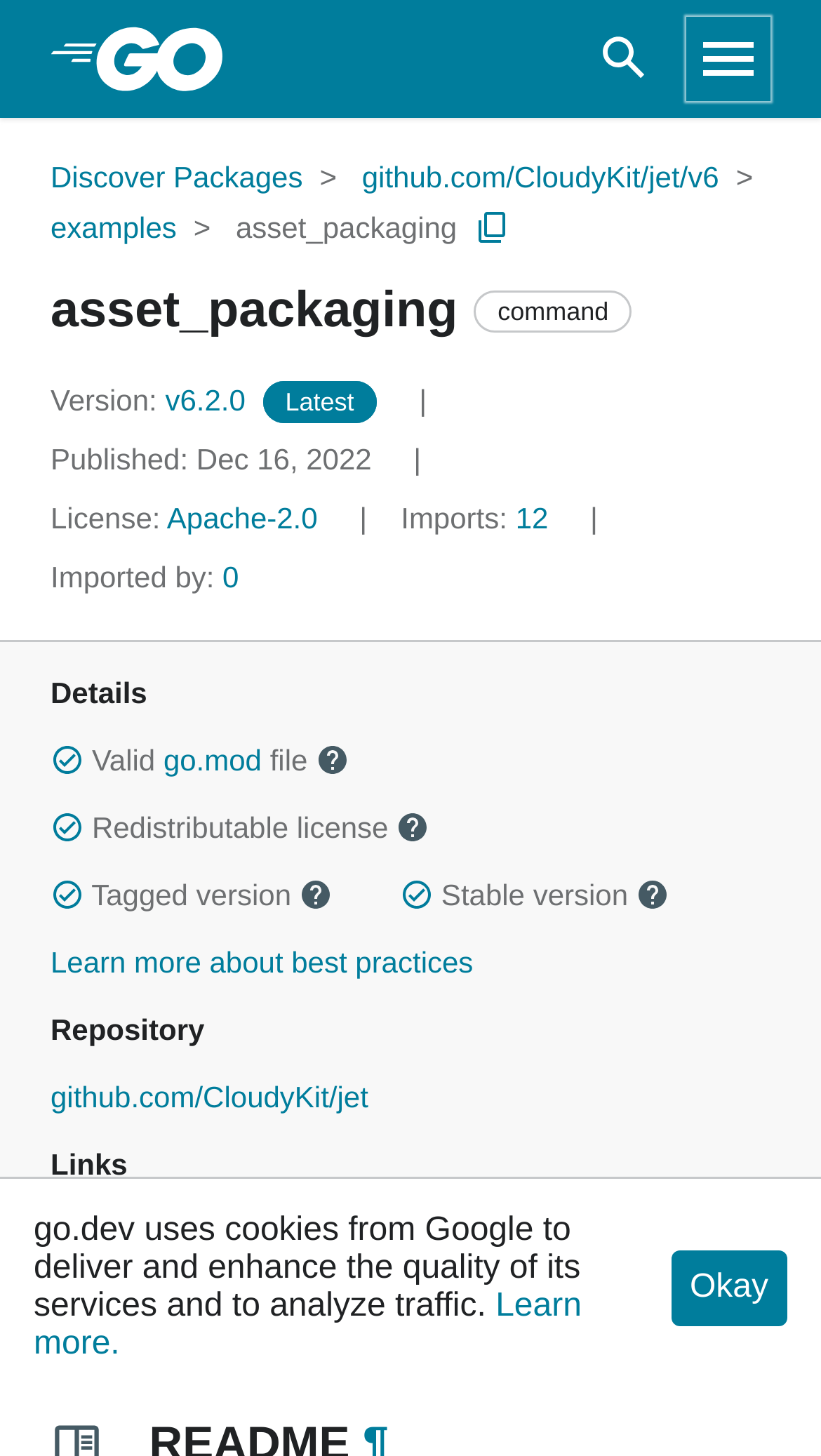What is the repository of the package?
Give a single word or phrase as your answer by examining the image.

github.com/CloudyKit/jet